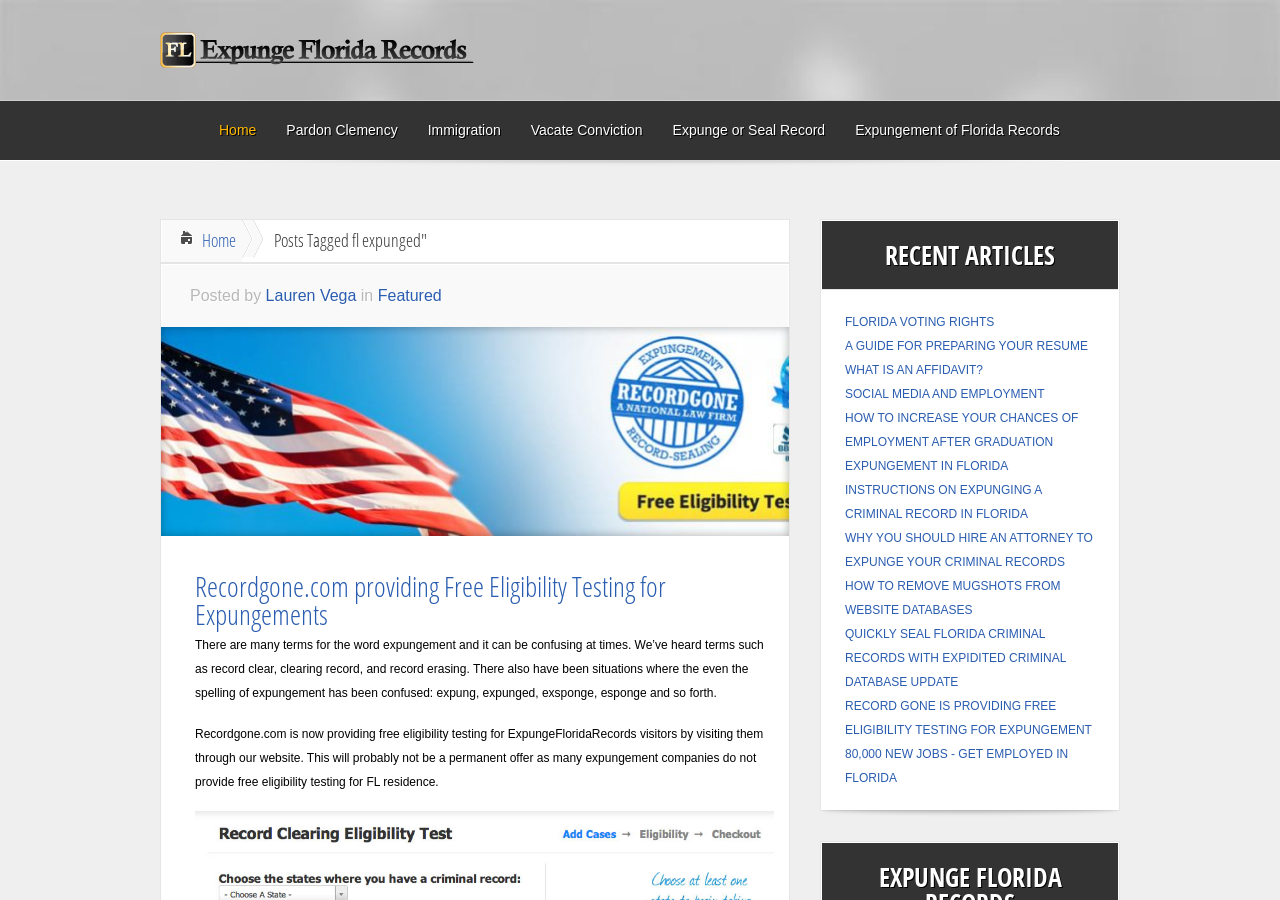What is the focus of the 'Recent Articles' section?
Using the information presented in the image, please offer a detailed response to the question.

The 'Recent Articles' section appears to focus on legal and employment-related topics, including expungement, voting rights, resume preparation, and employment after graduation, suggesting that the webpage is a resource for individuals seeking information on these topics.